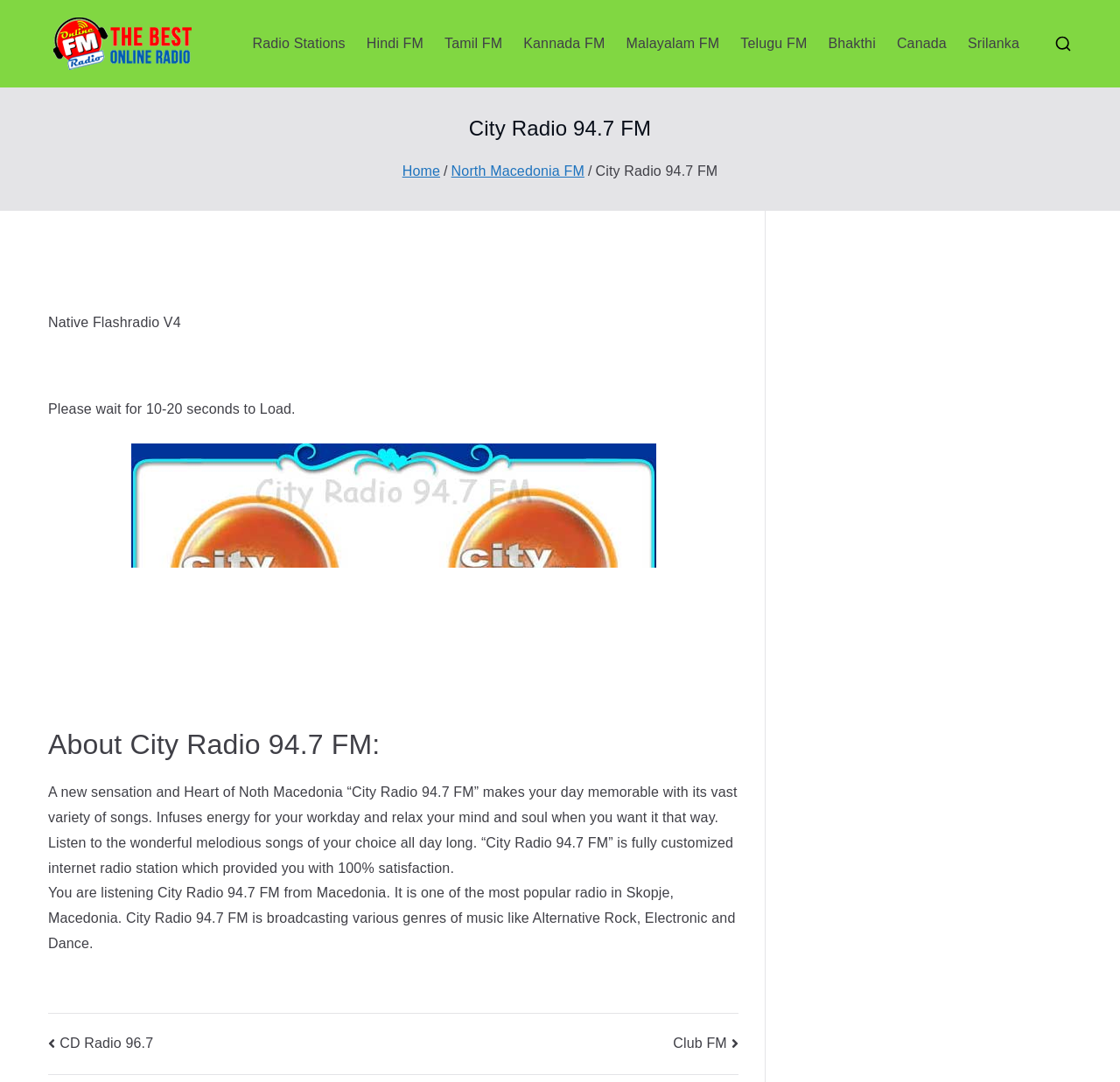Give a concise answer using one word or a phrase to the following question:
What type of website is this?

Radio station website